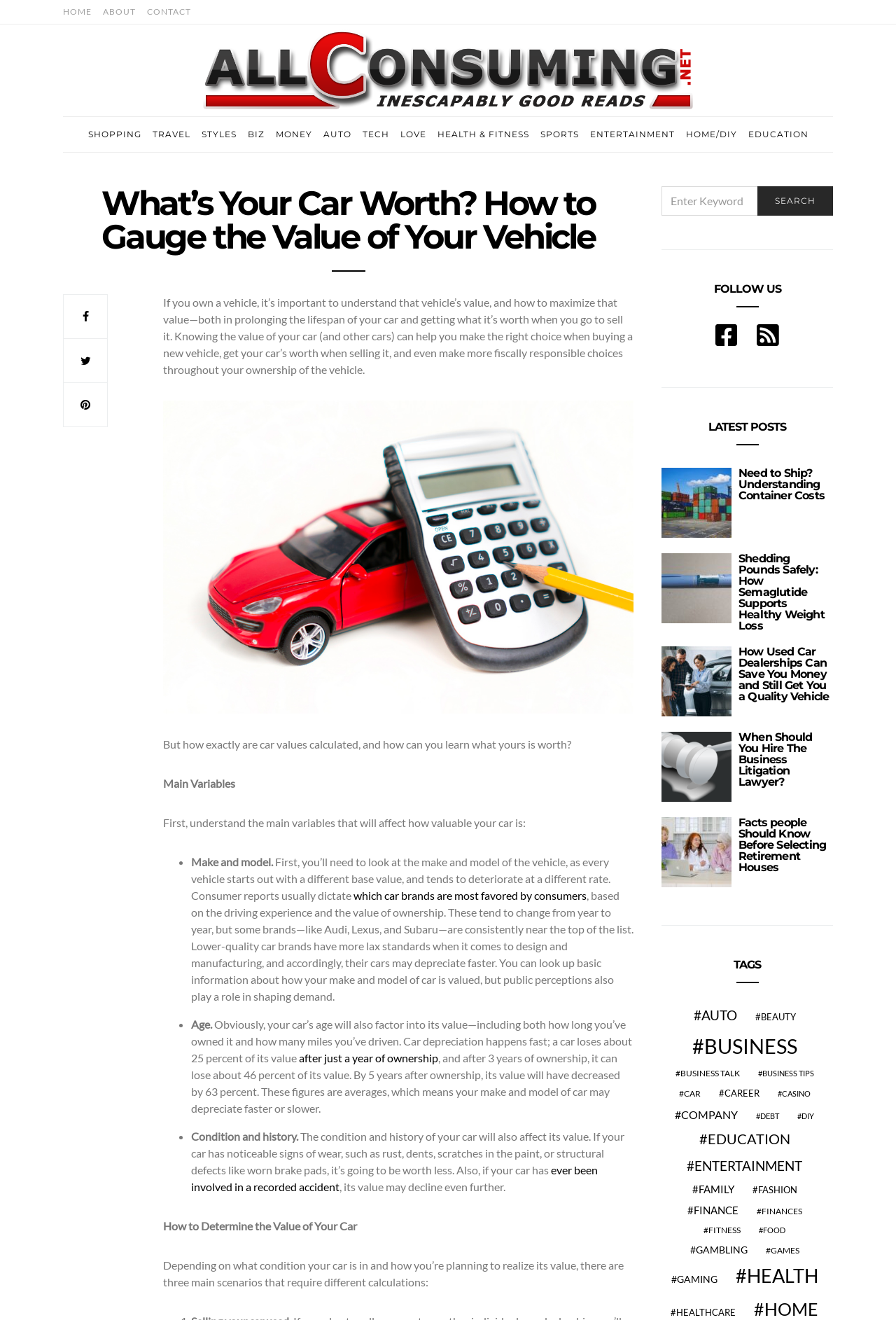Extract the bounding box of the UI element described as: "business".

[0.766, 0.781, 0.896, 0.804]